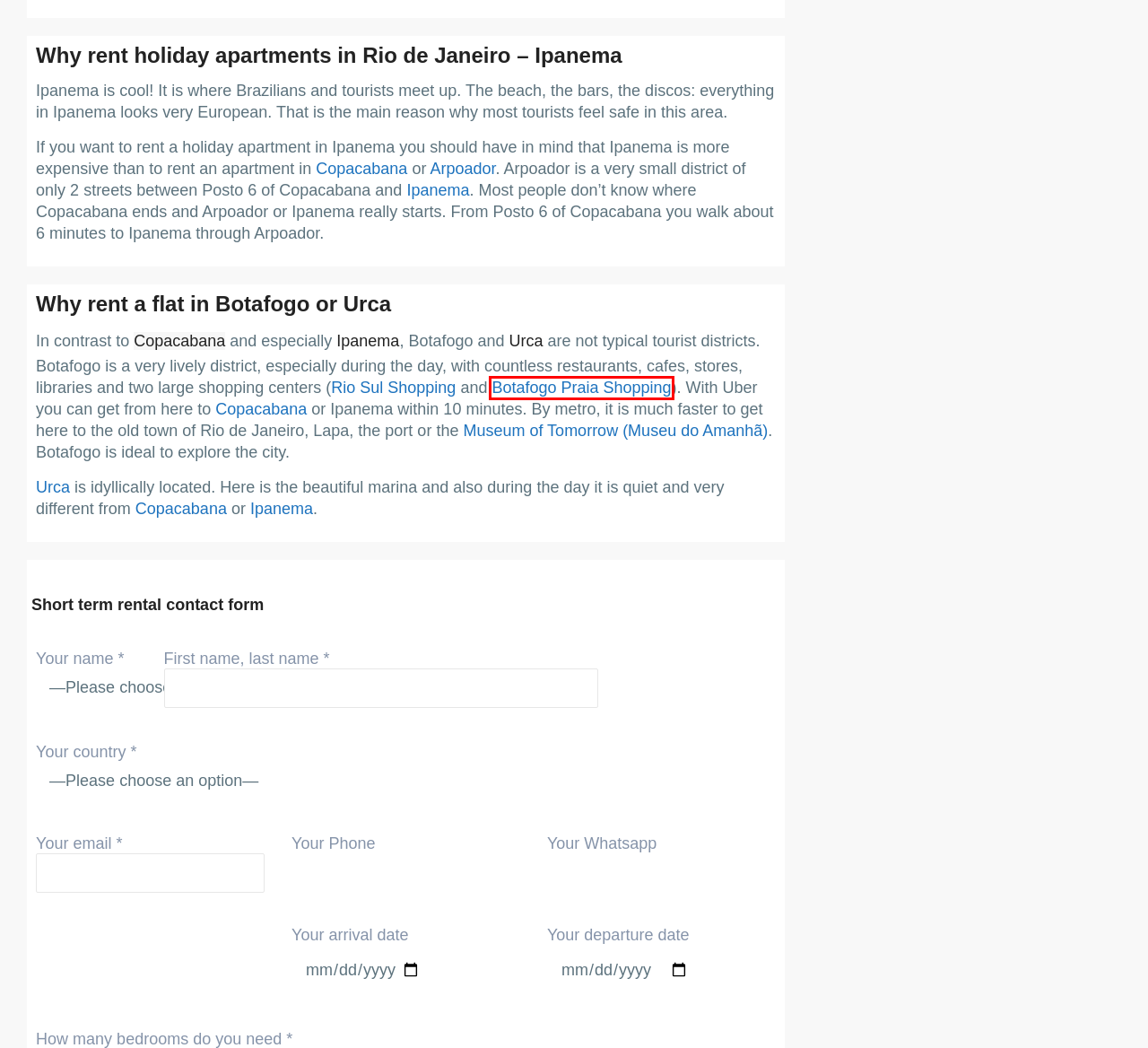You have a screenshot of a webpage with a red rectangle bounding box around a UI element. Choose the best description that matches the new page after clicking the element within the bounding box. The candidate descriptions are:
A. Arpoador in Rio de Janeiro, beautiful district for living
B. Terms of use for apartment rental - homesinrio.com
C. Botafogo Praia Shopping
D. Urca - Rio de Janeiro, Brazil - homesinrio.com
E. Luxury penthouses rio de janeiro
F. Museu do Amanhã
G. Cookie policy - homesinrio.com
H. Real estate Rio de Janeiro - Penthouse & apartment rental

C